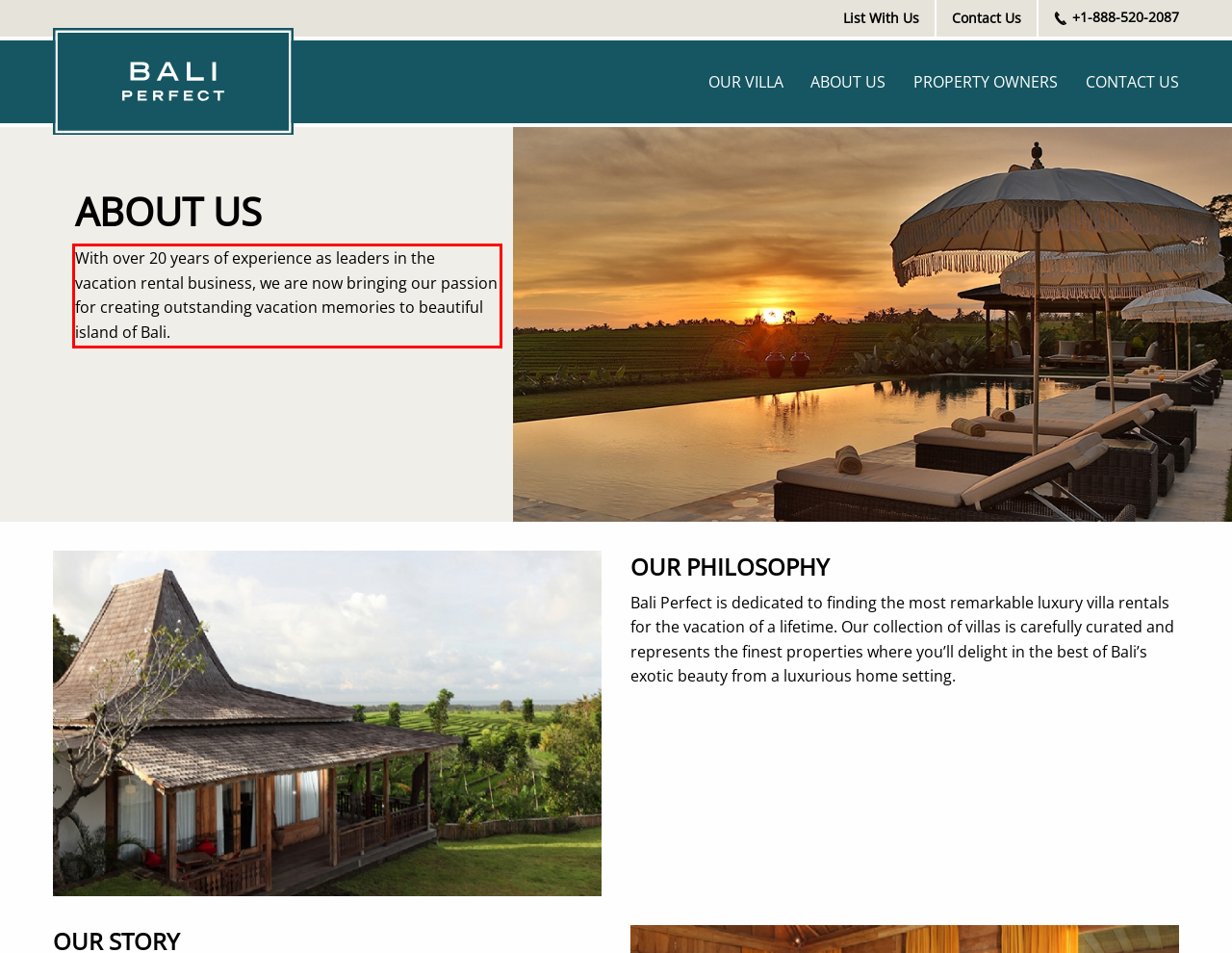Please examine the webpage screenshot and extract the text within the red bounding box using OCR.

With over 20 years of experience as leaders in the vacation rental business, we are now bringing our passion for creating outstanding vacation memories to beautiful island of Bali.